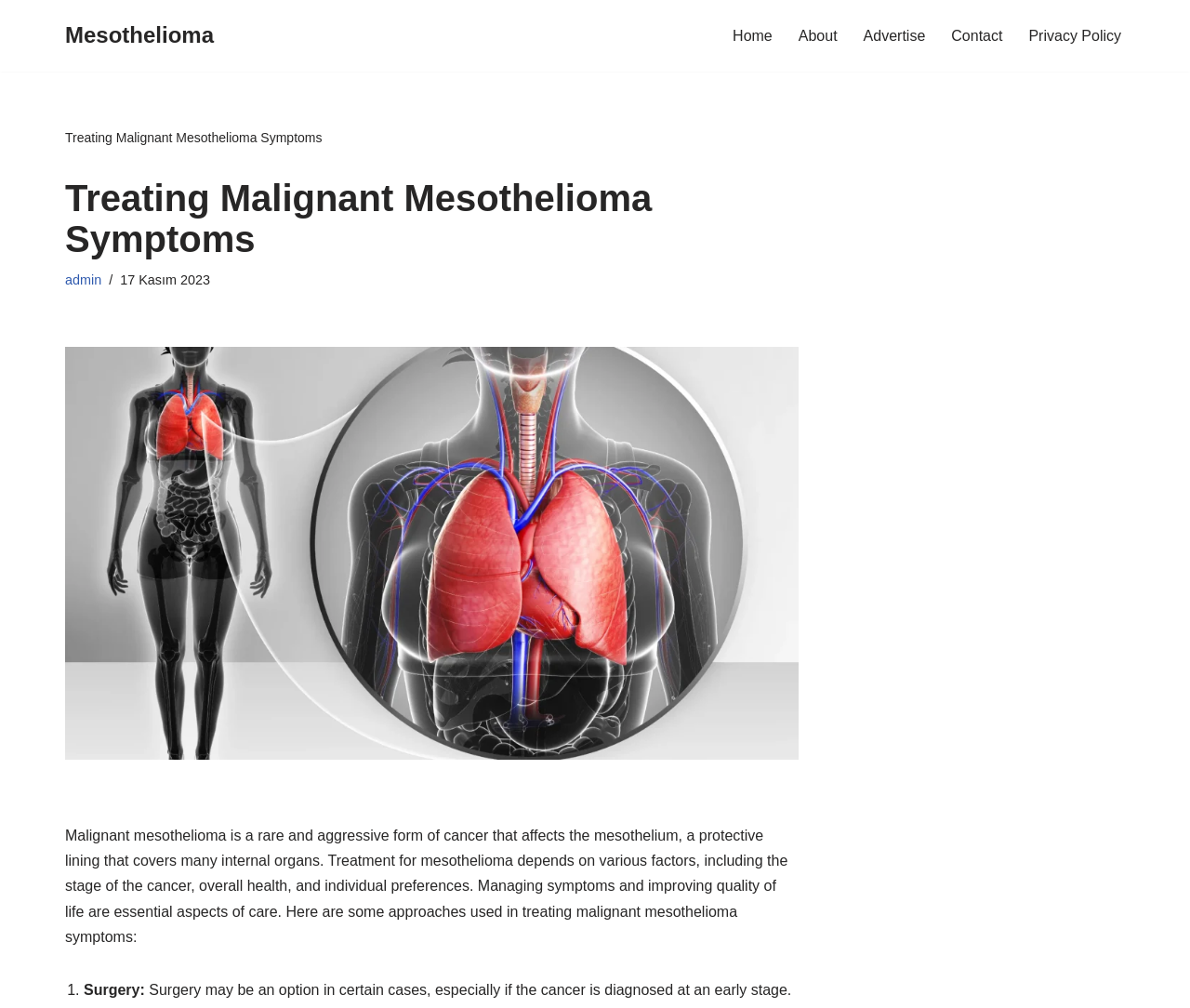What is the purpose of managing symptoms in mesothelioma care?
Look at the screenshot and respond with one word or a short phrase.

Improving quality of life